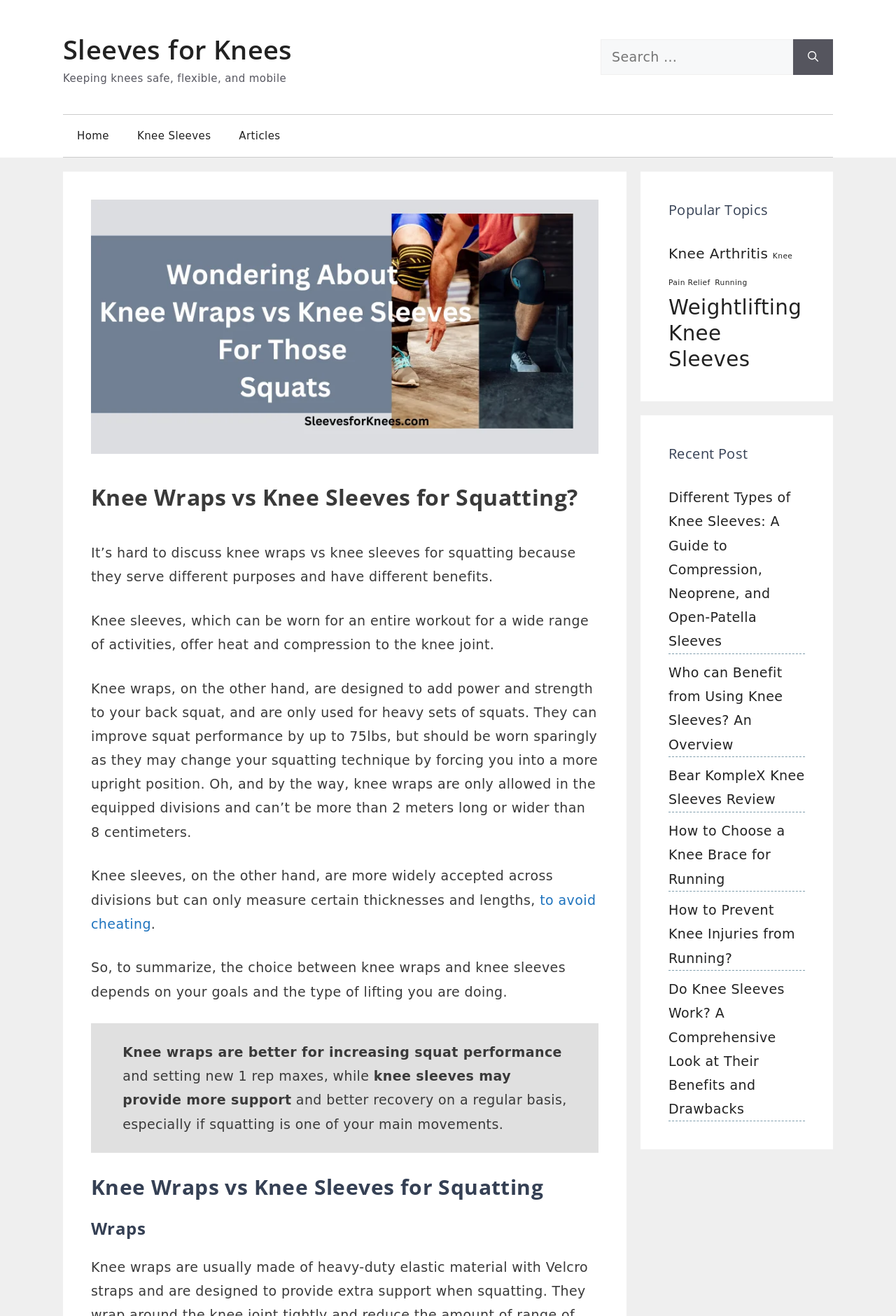Refer to the image and provide an in-depth answer to the question:
What is the difference between knee wraps and knee sleeves?

The webpage explains that knee wraps and knee sleeves serve different purposes and have different benefits. Knee sleeves offer heat and compression to the knee joint, while knee wraps are designed to add power and strength to your back squat. The choice between the two depends on your goals and the type of lifting you are doing.